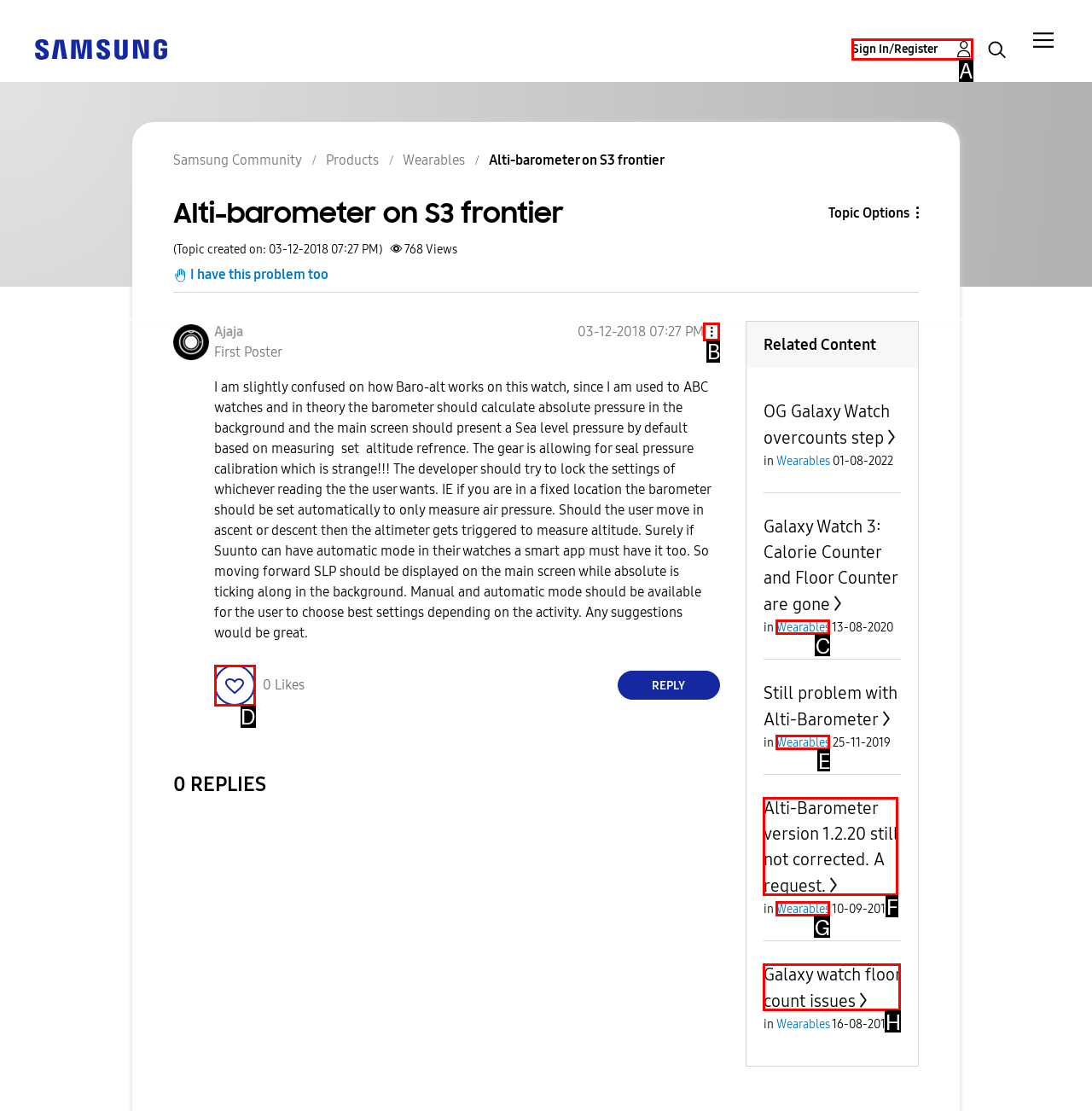Provide the letter of the HTML element that you need to click on to perform the task: Sign in or register.
Answer with the letter corresponding to the correct option.

A